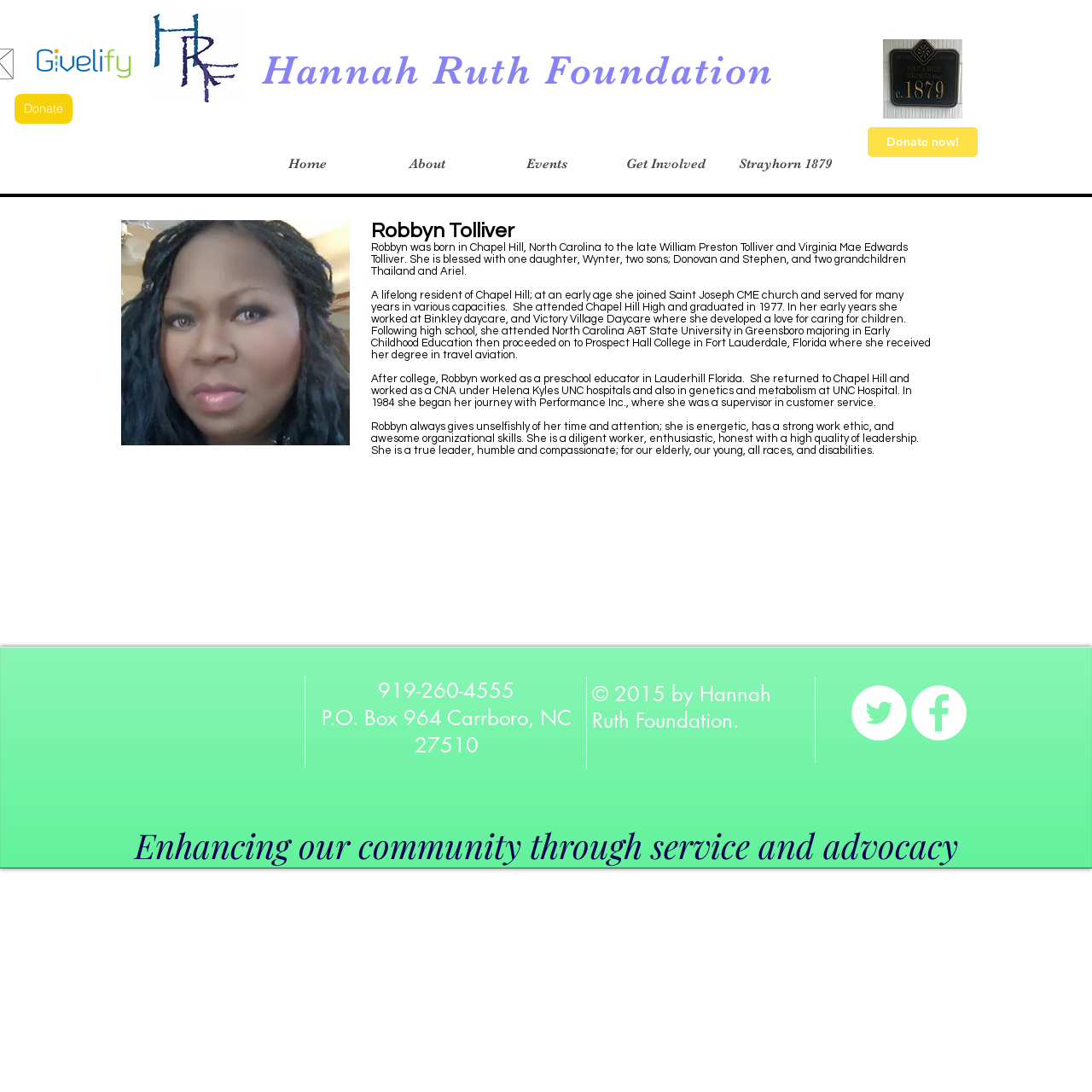Identify the coordinates of the bounding box for the element that must be clicked to accomplish the instruction: "Go to the Home page".

[0.227, 0.123, 0.336, 0.177]